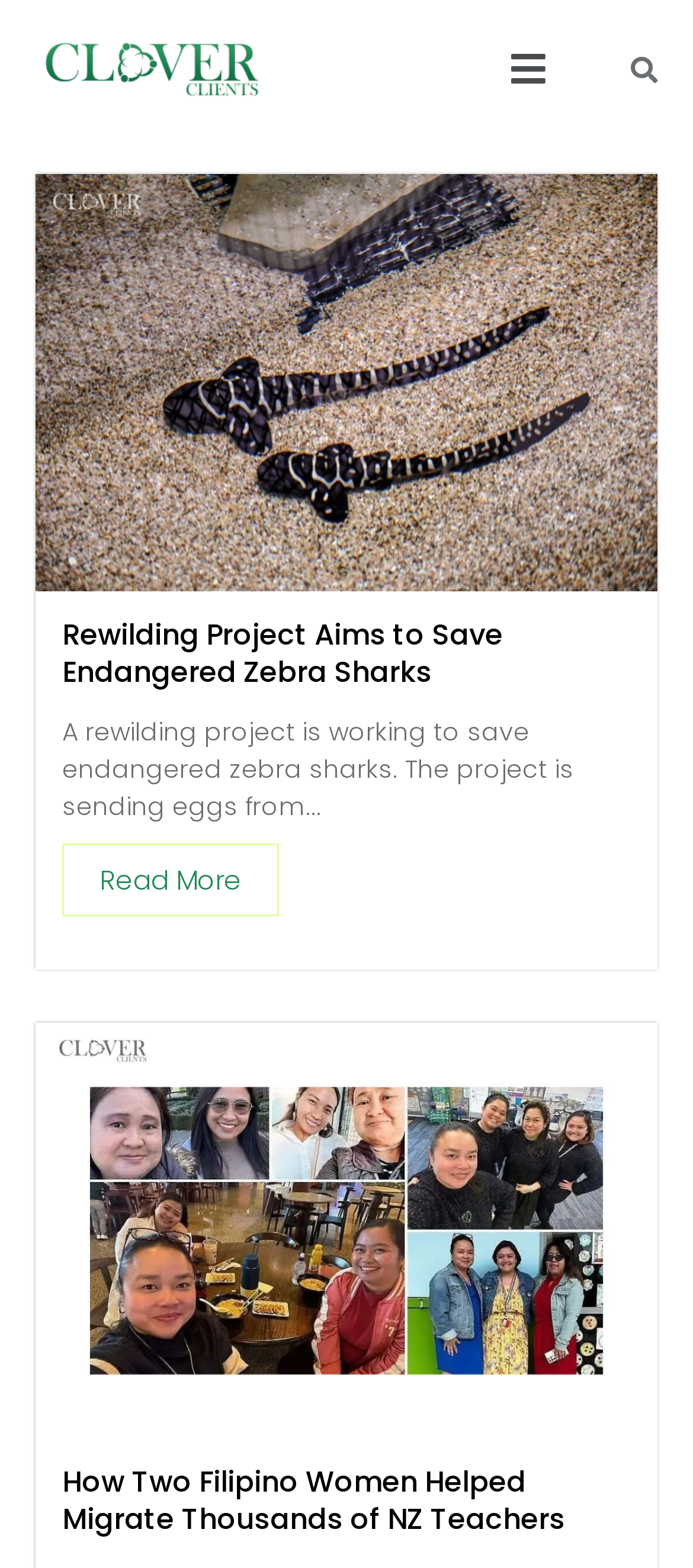What is the action of the 'Read More' button?
Give a detailed response to the question by analyzing the screenshot.

The 'Read More' button is located below the first news article, and it allows users to read more about the article, as indicated by the link element with the text 'Read More'.